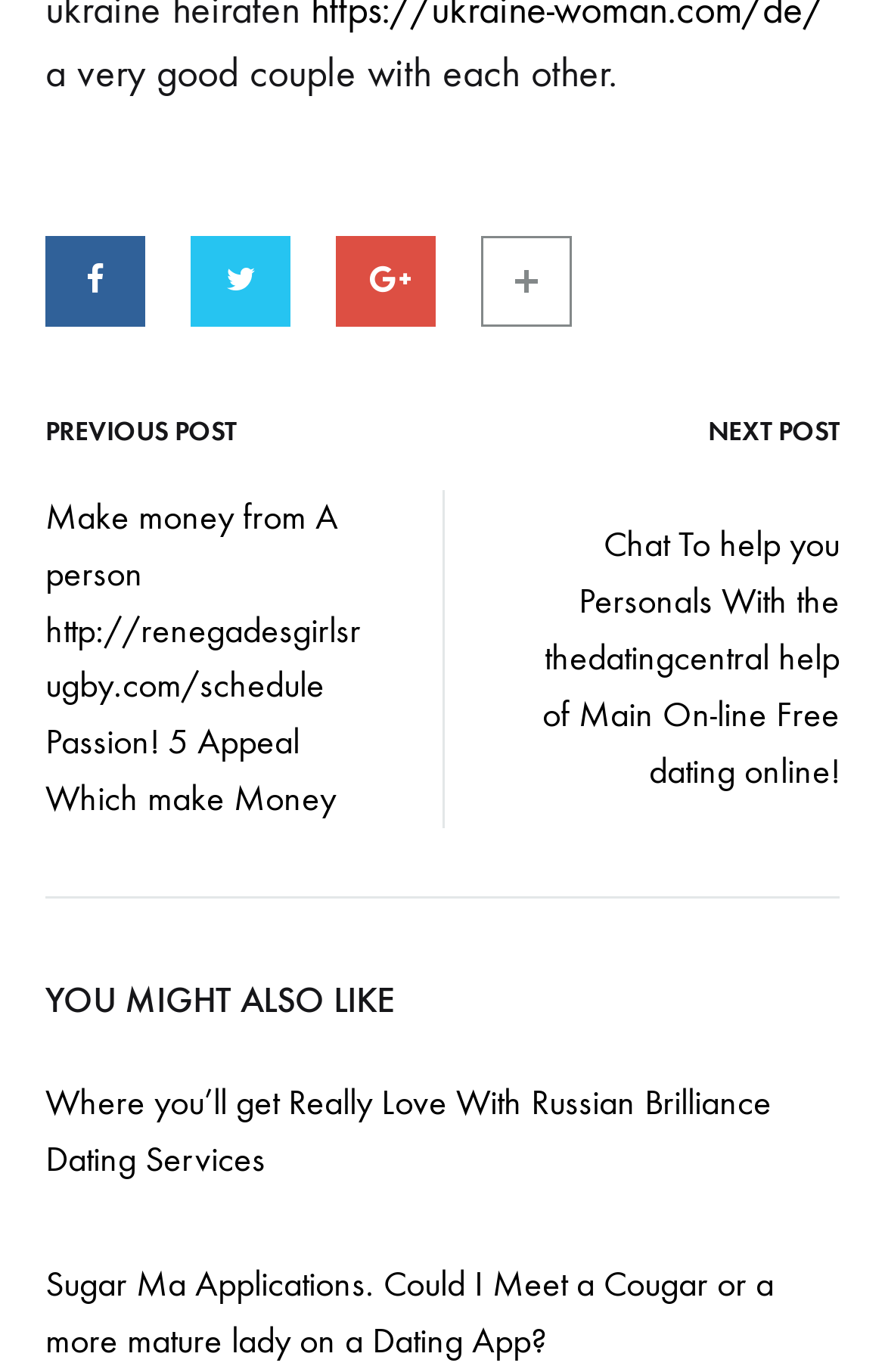Please determine the bounding box coordinates of the element's region to click for the following instruction: "Visit the Russian Brilliance Dating Services page".

[0.051, 0.787, 0.872, 0.86]